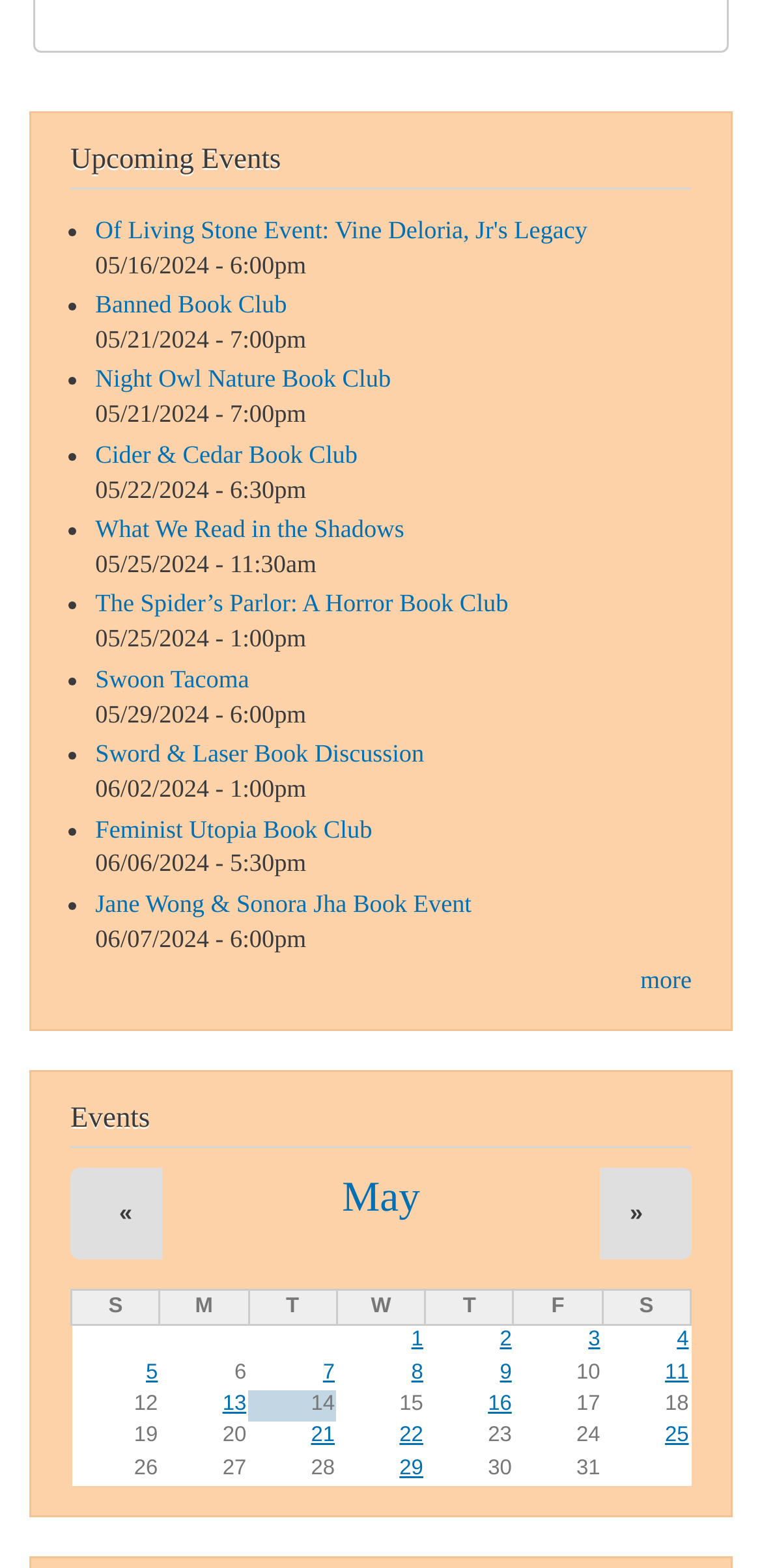Please identify the bounding box coordinates of the element's region that I should click in order to complete the following instruction: "Click on the 'Of Living Stone Event: Vine Deloria, Jr's Legacy' link". The bounding box coordinates consist of four float numbers between 0 and 1, i.e., [left, top, right, bottom].

[0.125, 0.138, 0.771, 0.155]